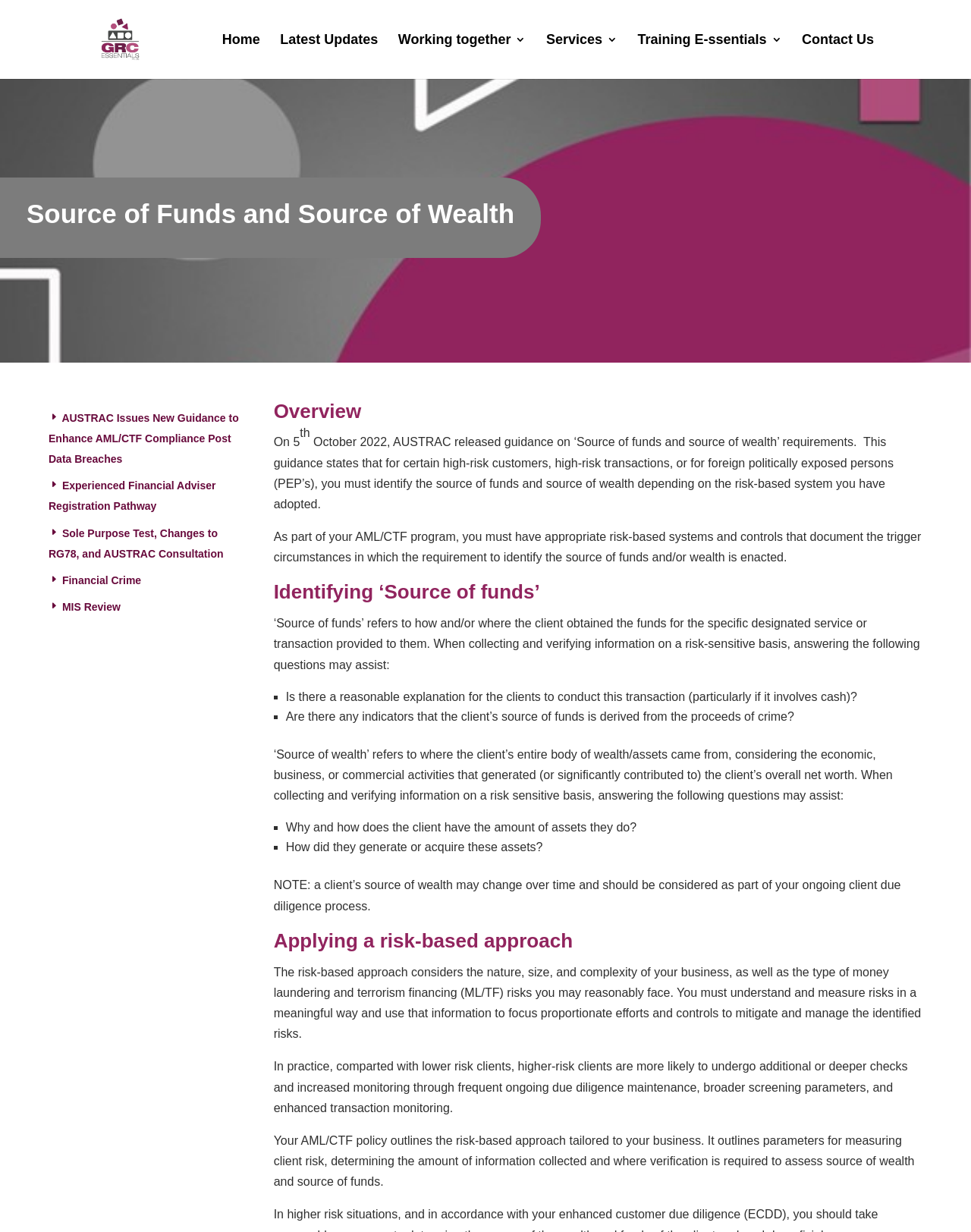Locate the bounding box coordinates of the item that should be clicked to fulfill the instruction: "Learn about 'Source of Funds and Source of Wealth'".

[0.027, 0.159, 0.53, 0.194]